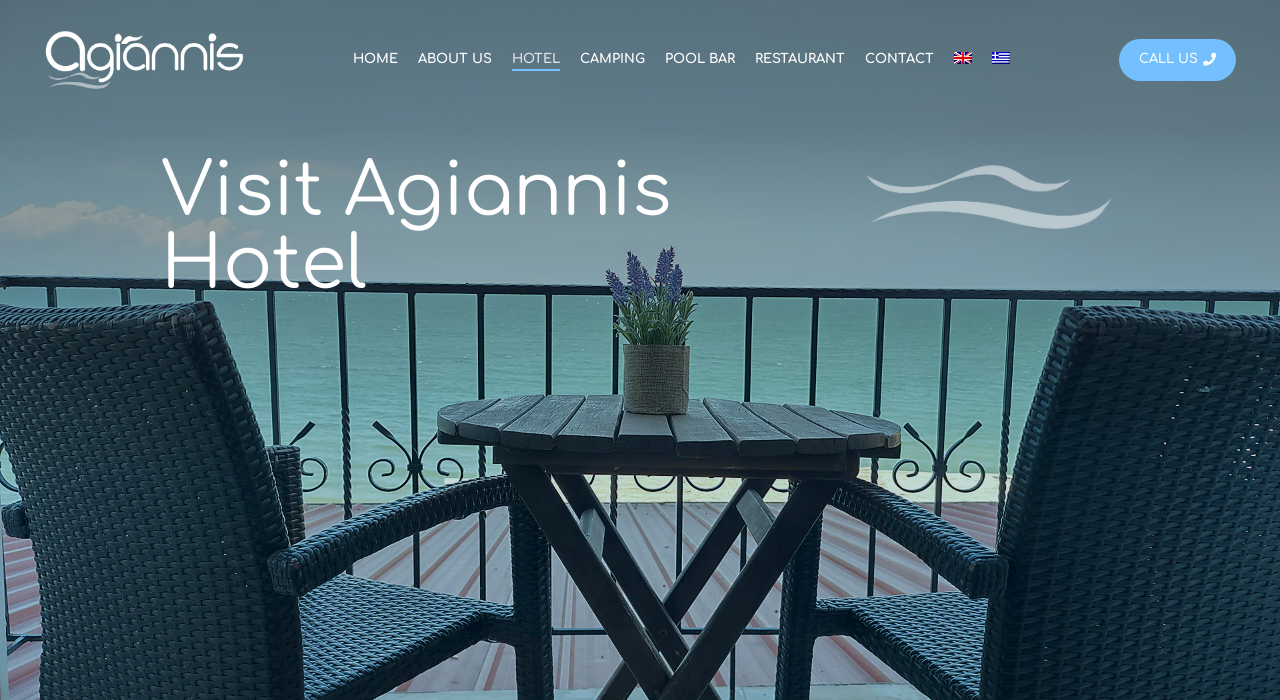How many rooms does the hotel have? Refer to the image and provide a one-word or short phrase answer.

25